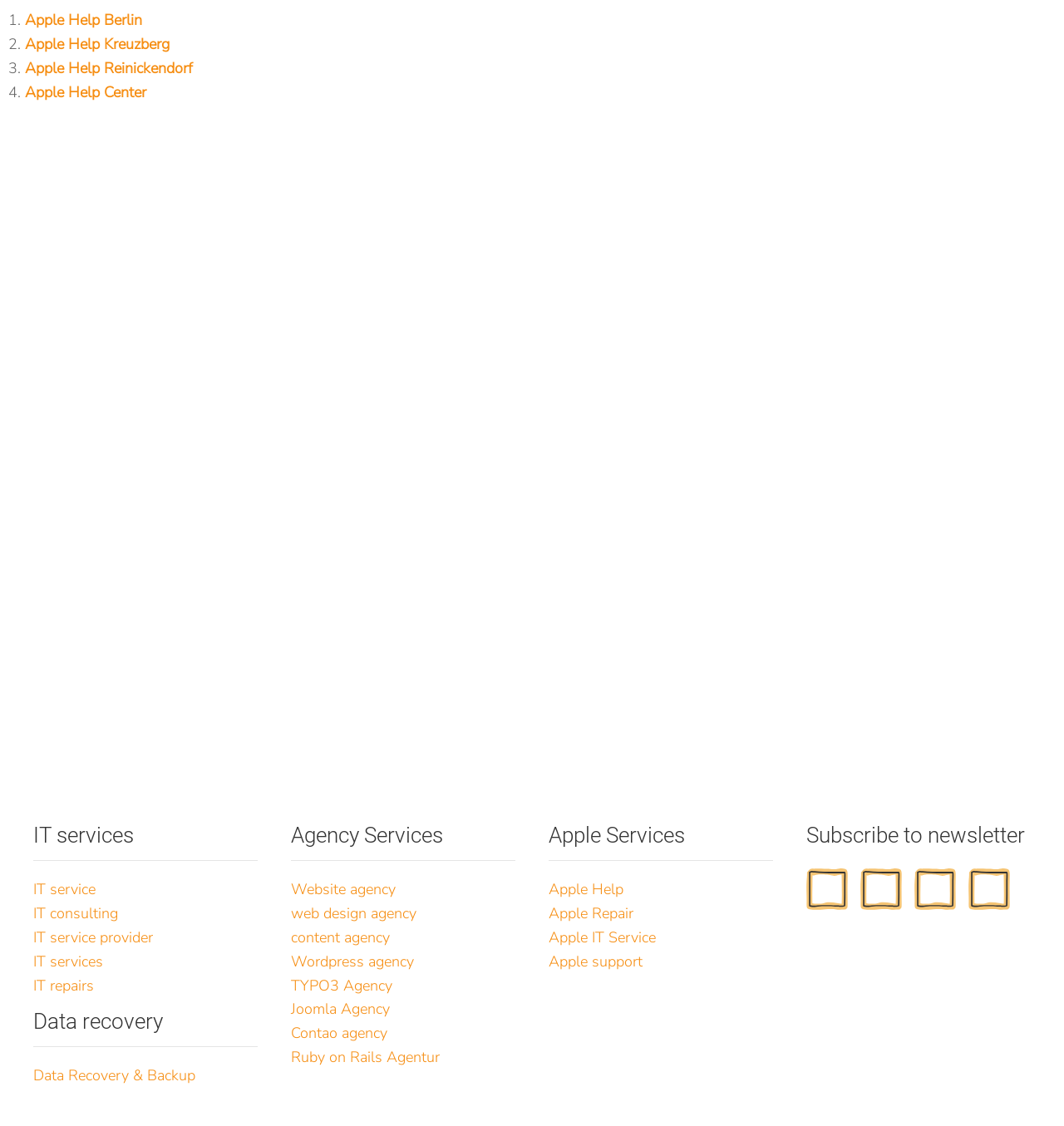Find the bounding box coordinates for the area that should be clicked to accomplish the instruction: "Get IT services".

[0.031, 0.781, 0.09, 0.799]